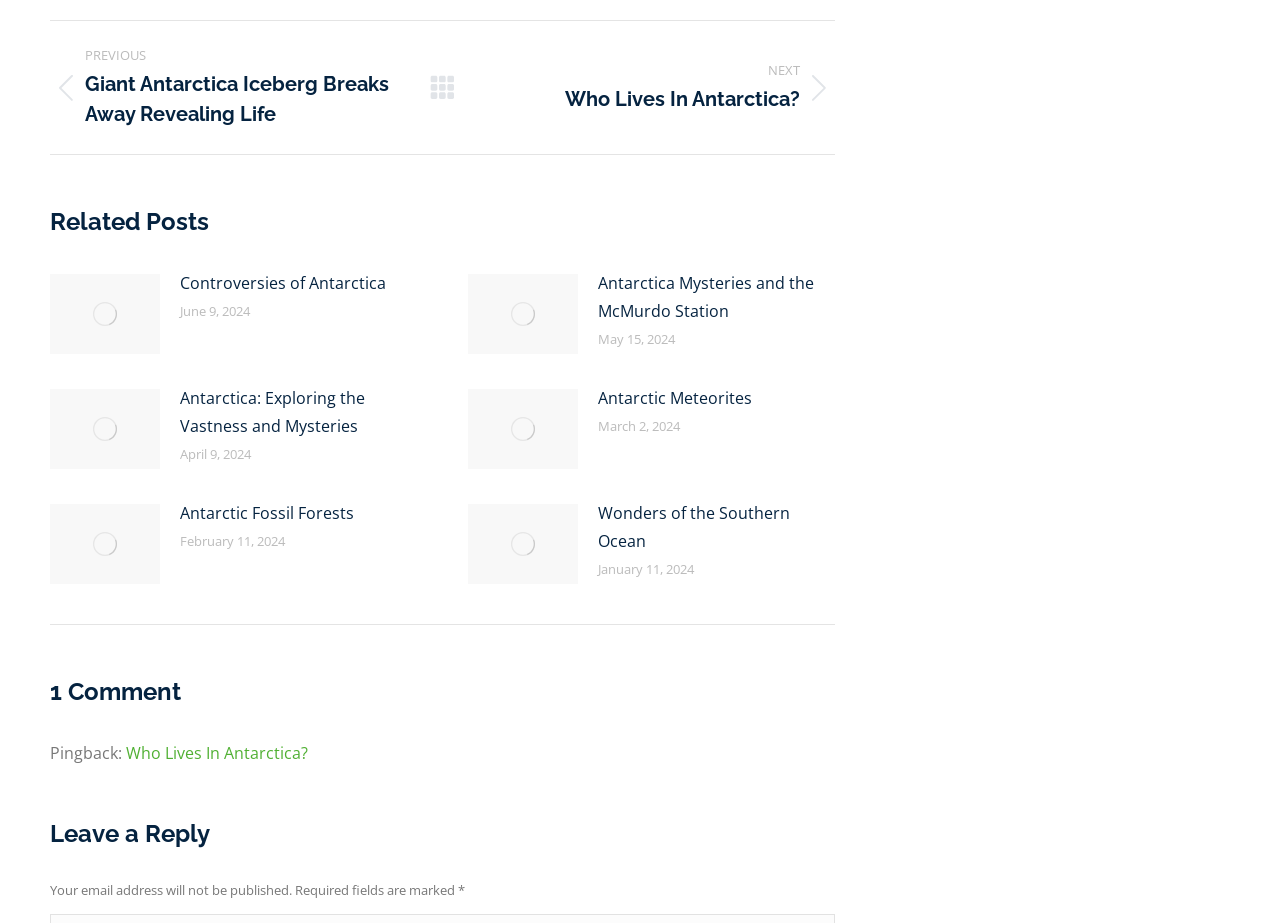Identify the bounding box coordinates of the specific part of the webpage to click to complete this instruction: "View the 'Controversies of Antarctica' article".

[0.039, 0.292, 0.302, 0.389]